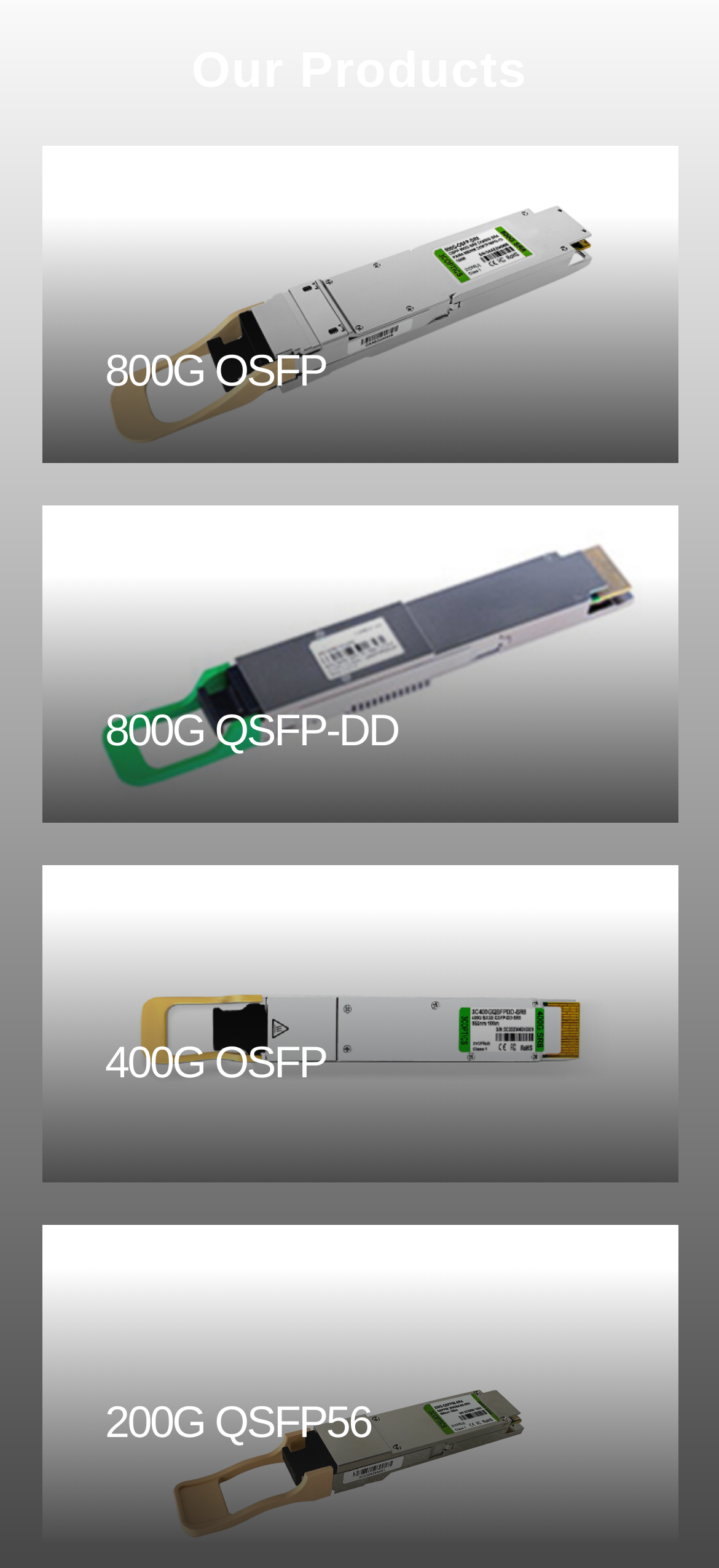Bounding box coordinates are specified in the format (top-left x, top-left y, bottom-right x, bottom-right y). All values are floating point numbers bounded between 0 and 1. Please provide the bounding box coordinate of the region this sentence describes: parent_node: 800G QSFP-DD aria-label="800G QSFP-DD"

[0.058, 0.322, 0.942, 0.525]